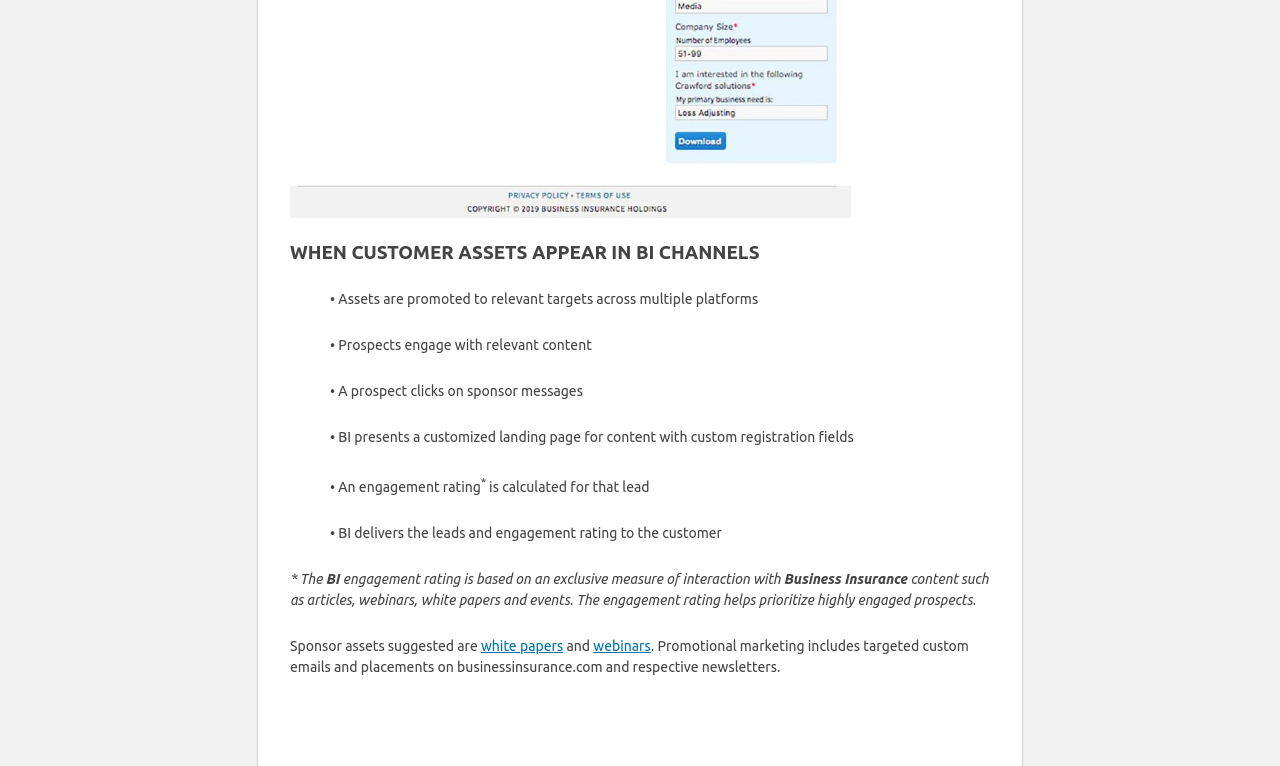Using the provided element description: "webinars", identify the bounding box coordinates. The coordinates should be four floats between 0 and 1 in the order [left, top, right, bottom].

[0.464, 0.832, 0.508, 0.853]